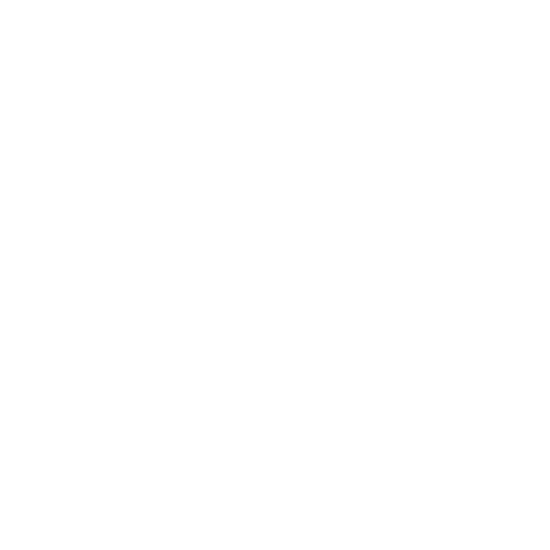Answer succinctly with a single word or phrase:
What sizes is the ring available in?

K, N, Q, and T